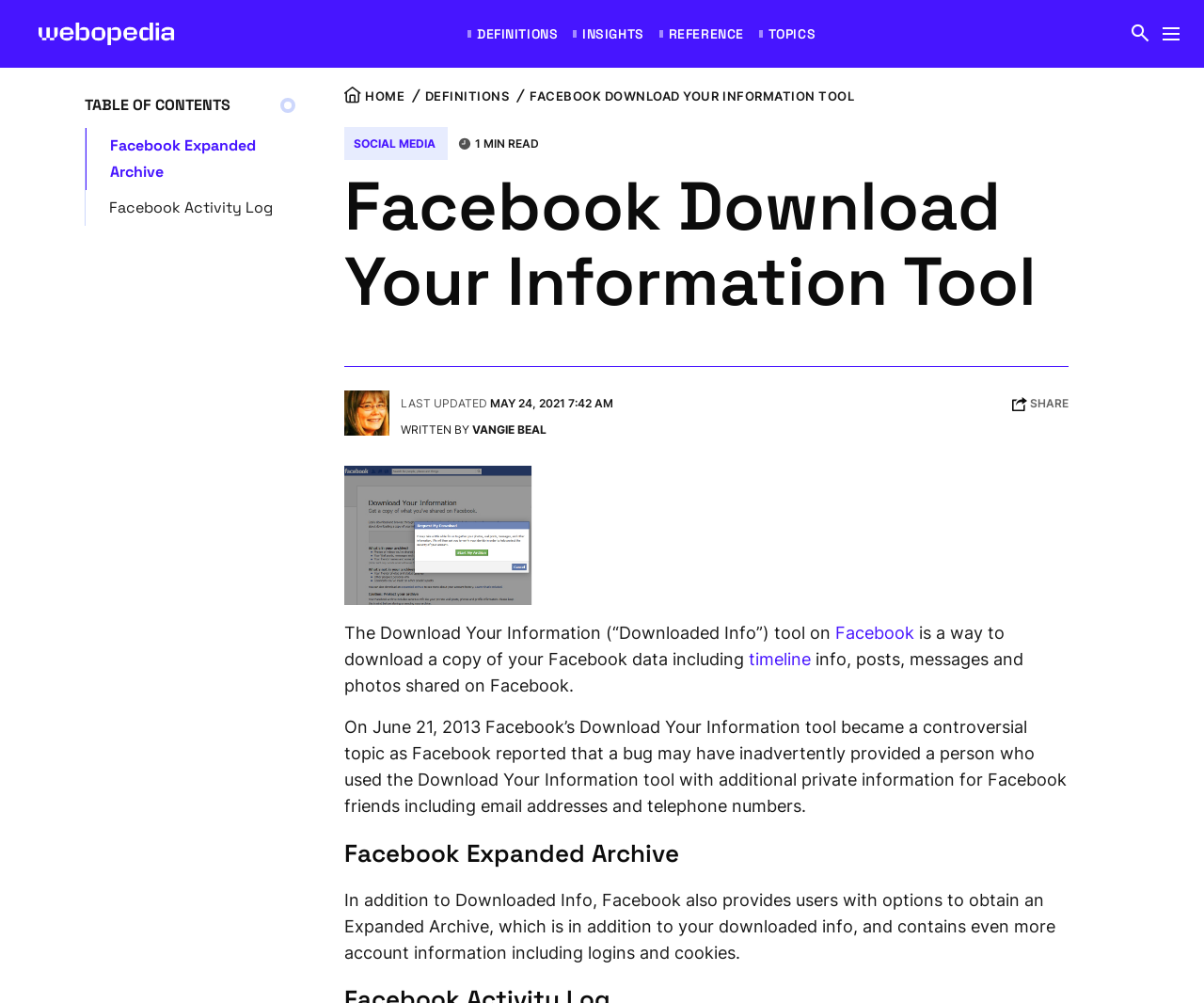Carefully observe the image and respond to the question with a detailed answer:
What is an Expanded Archive?

According to the webpage, an Expanded Archive is an additional option provided by Facebook, which contains even more account information including logins and cookies, in addition to the downloaded info.